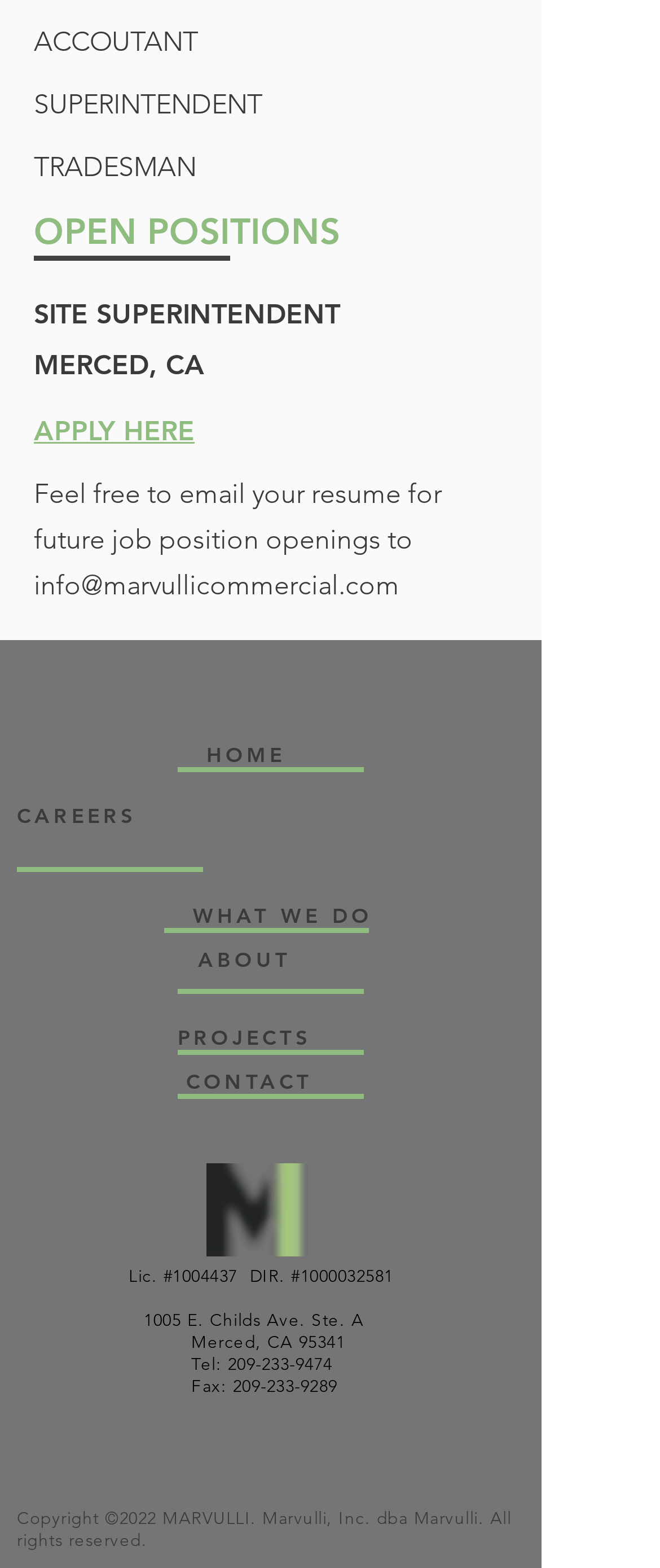Please identify the bounding box coordinates of the clickable element to fulfill the following instruction: "Apply for the Site Superintendent position". The coordinates should be four float numbers between 0 and 1, i.e., [left, top, right, bottom].

[0.051, 0.264, 0.295, 0.285]